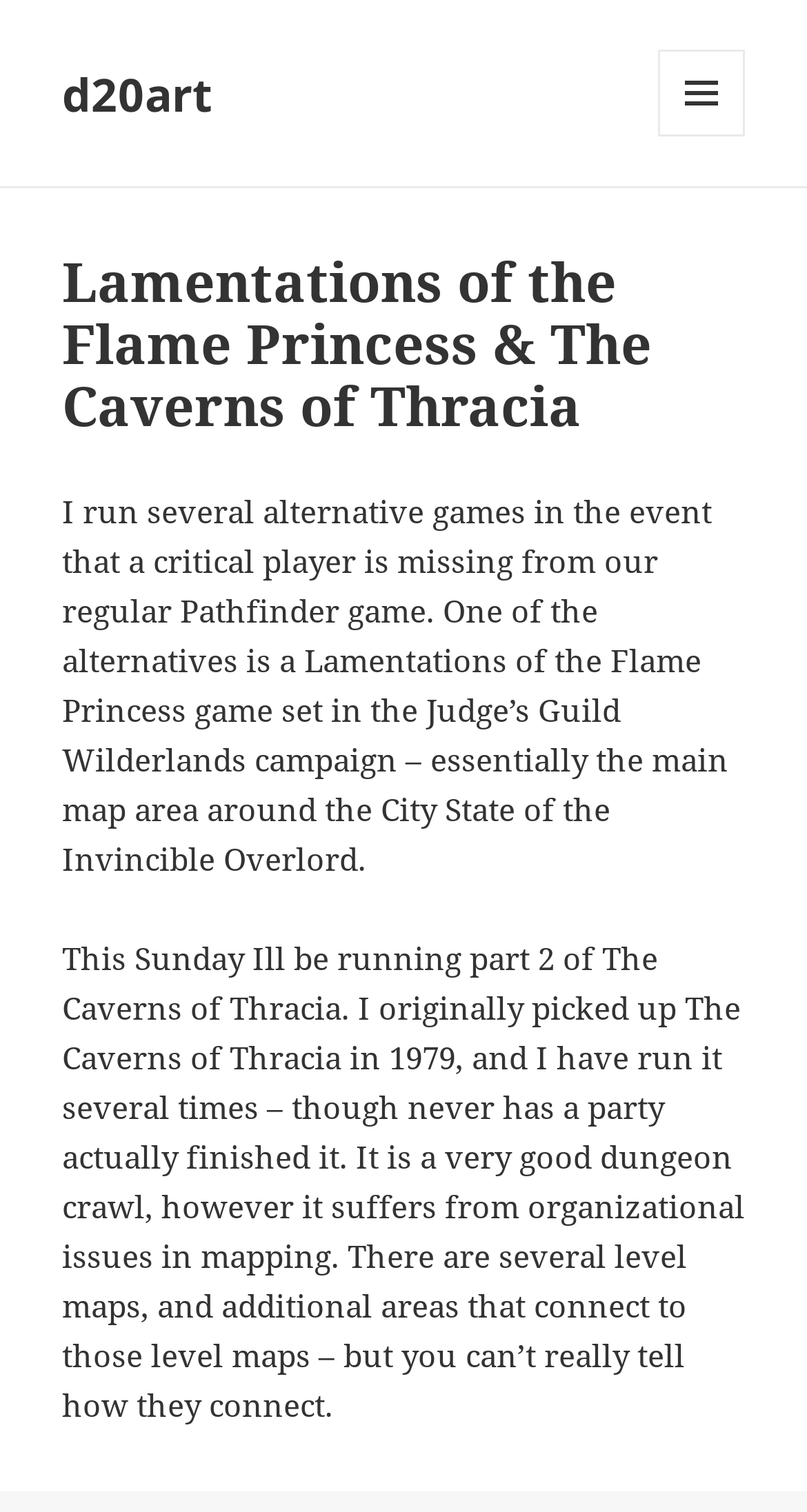Please locate the UI element described by "d20art" and provide its bounding box coordinates.

[0.077, 0.041, 0.264, 0.082]